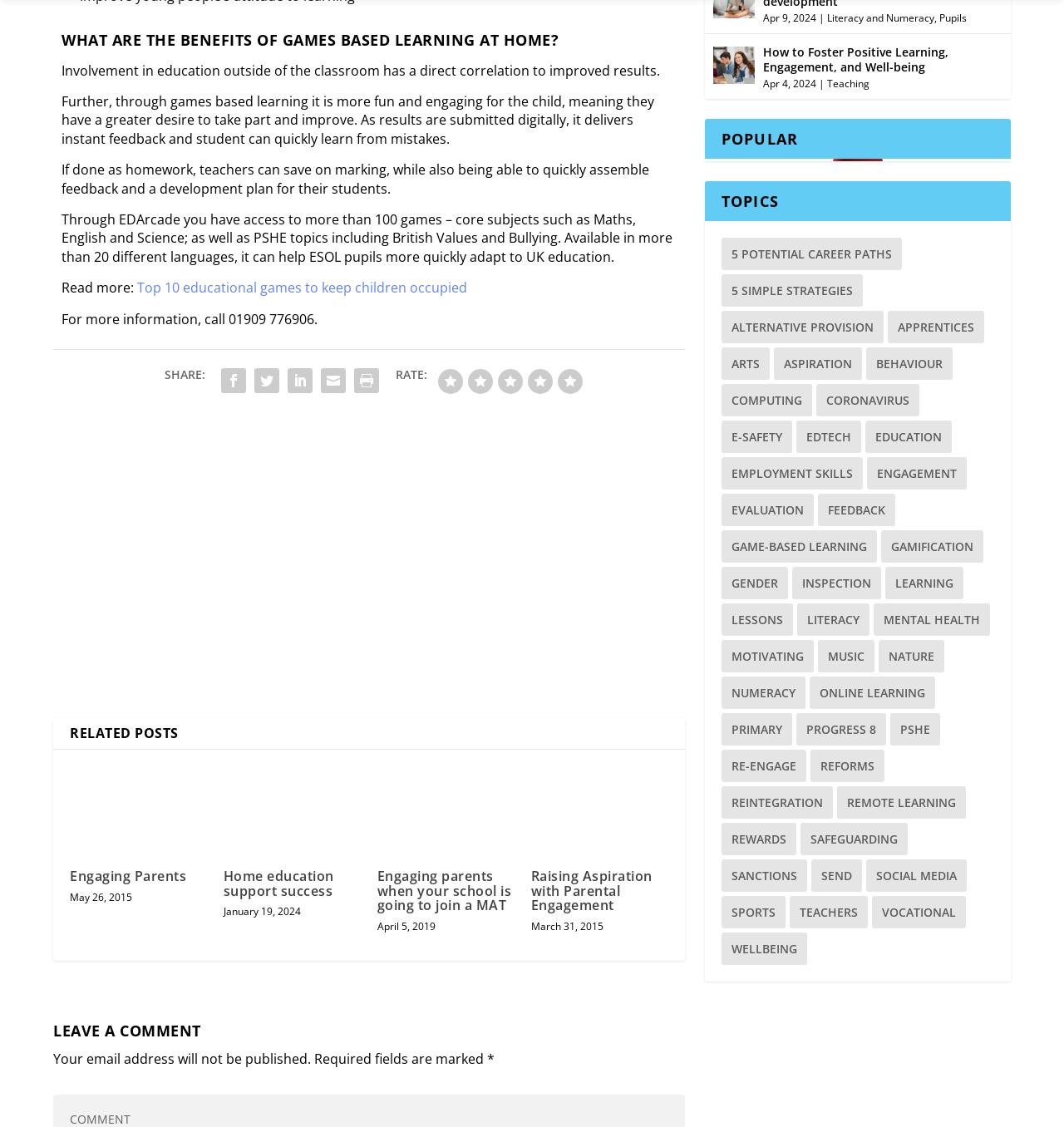Pinpoint the bounding box coordinates for the area that should be clicked to perform the following instruction: "Click the 'Top 10 educational games to keep children occupied' link".

[0.129, 0.255, 0.439, 0.271]